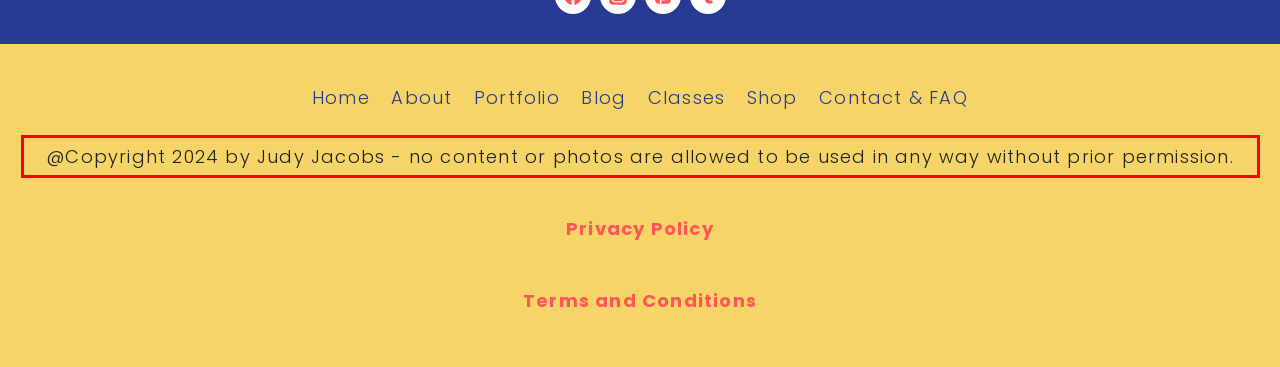View the screenshot of the webpage and identify the UI element surrounded by a red bounding box. Extract the text contained within this red bounding box.

@Copyright 2024 by Judy Jacobs - no content or photos are allowed to be used in any way without prior permission.